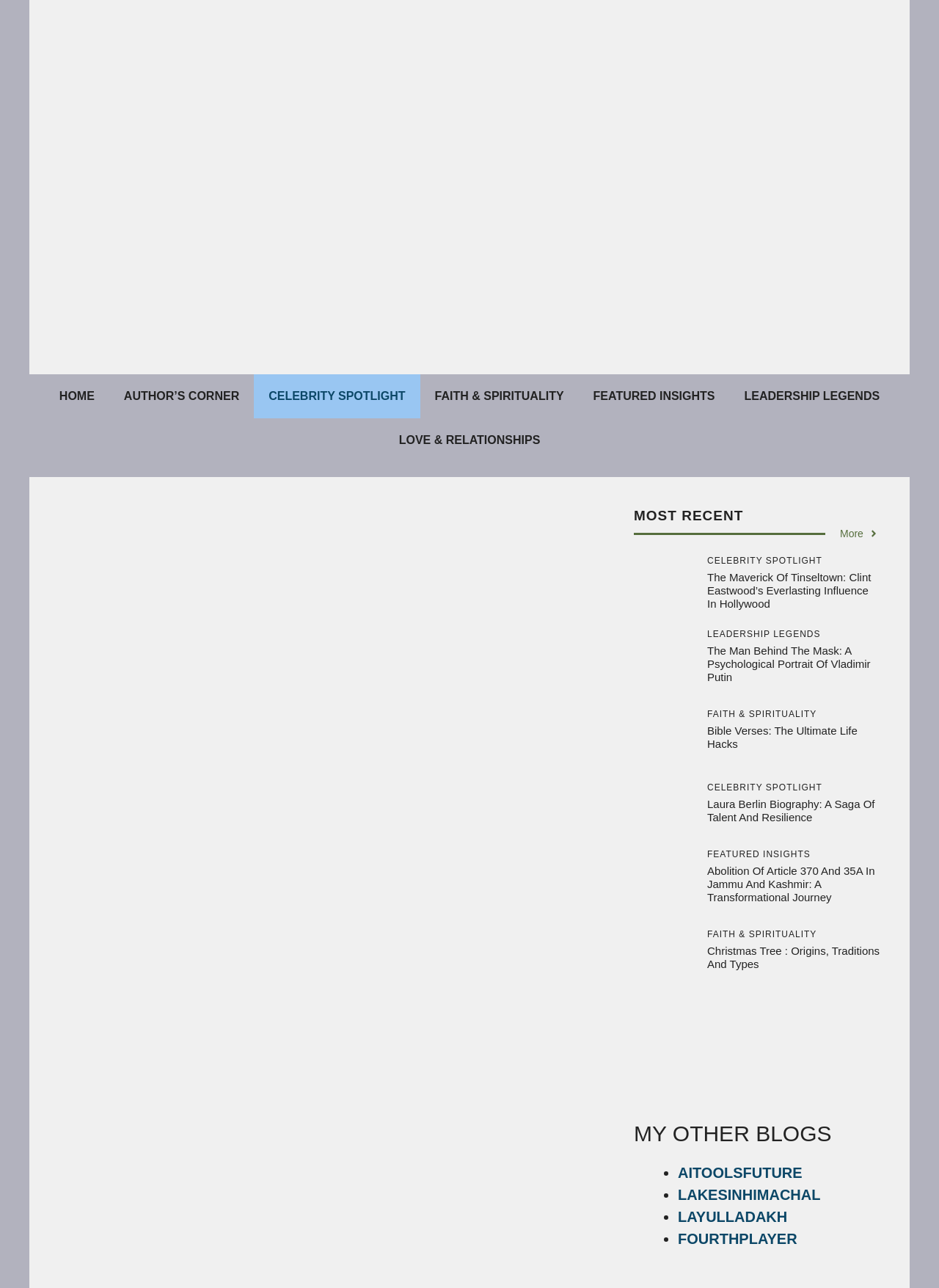What is the main title displayed on this webpage?

THE MAVERICK OF TINSELTOWN: CLINT EASTWOOD’S EVERLASTING INFLUENCE IN HOLLYWOOD